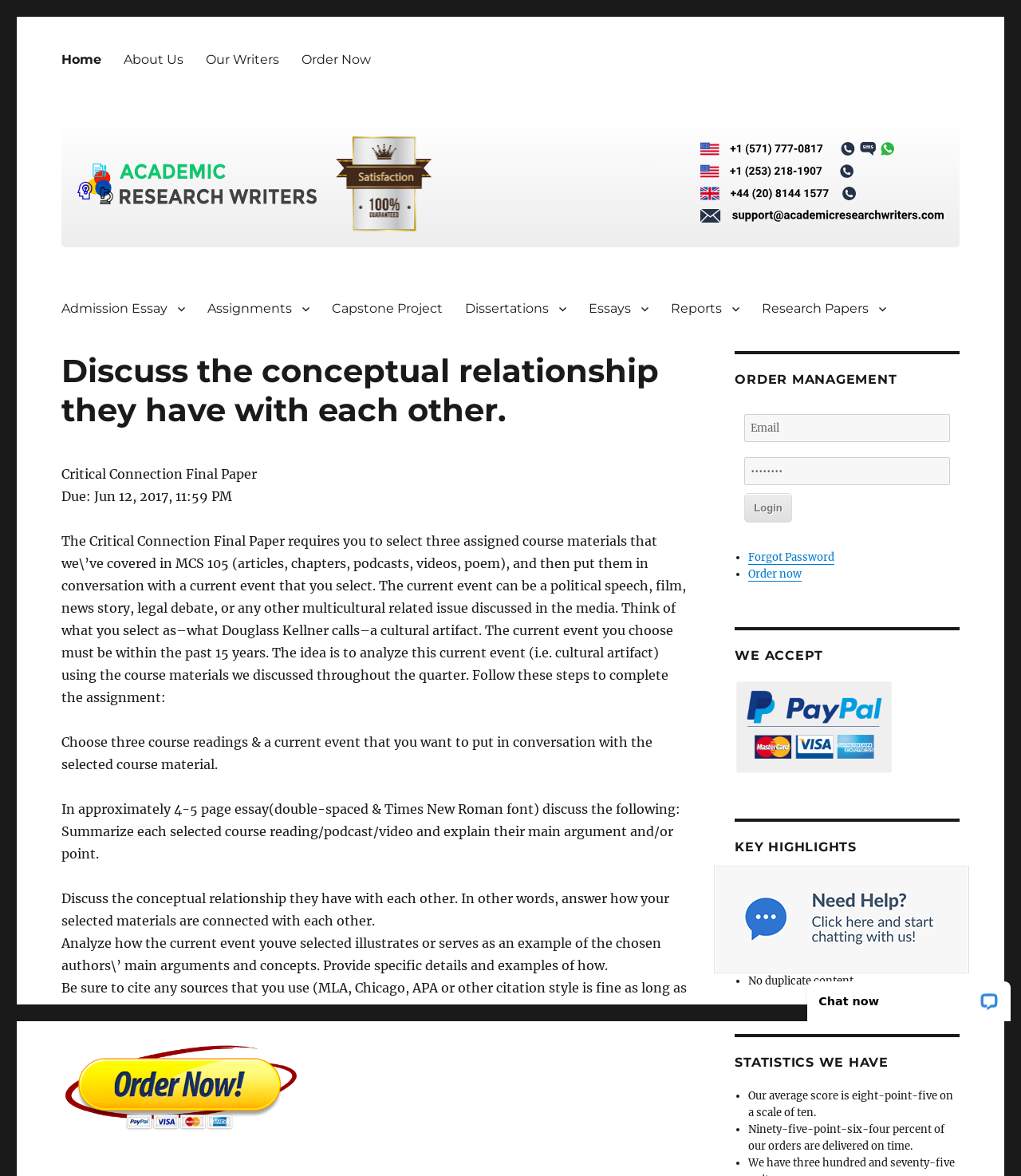Please find and report the primary heading text from the webpage.

Discuss the conceptual relationship they have with each other.